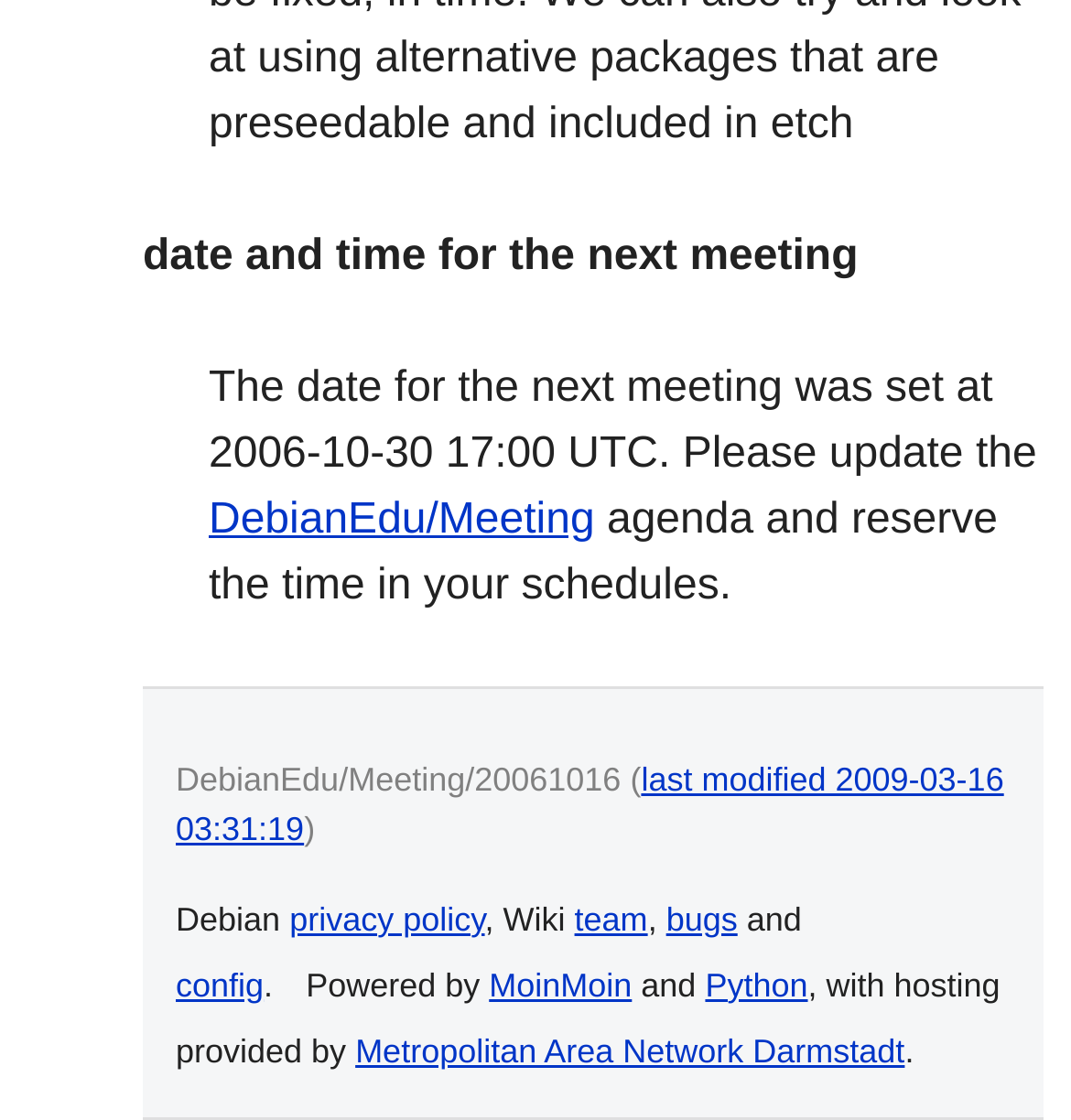With reference to the screenshot, provide a detailed response to the question below:
What is the name of the wiki team?

I found the name of the wiki team by looking at the text 'DebianEdu/Meeting' which is a link located at the top of the webpage.